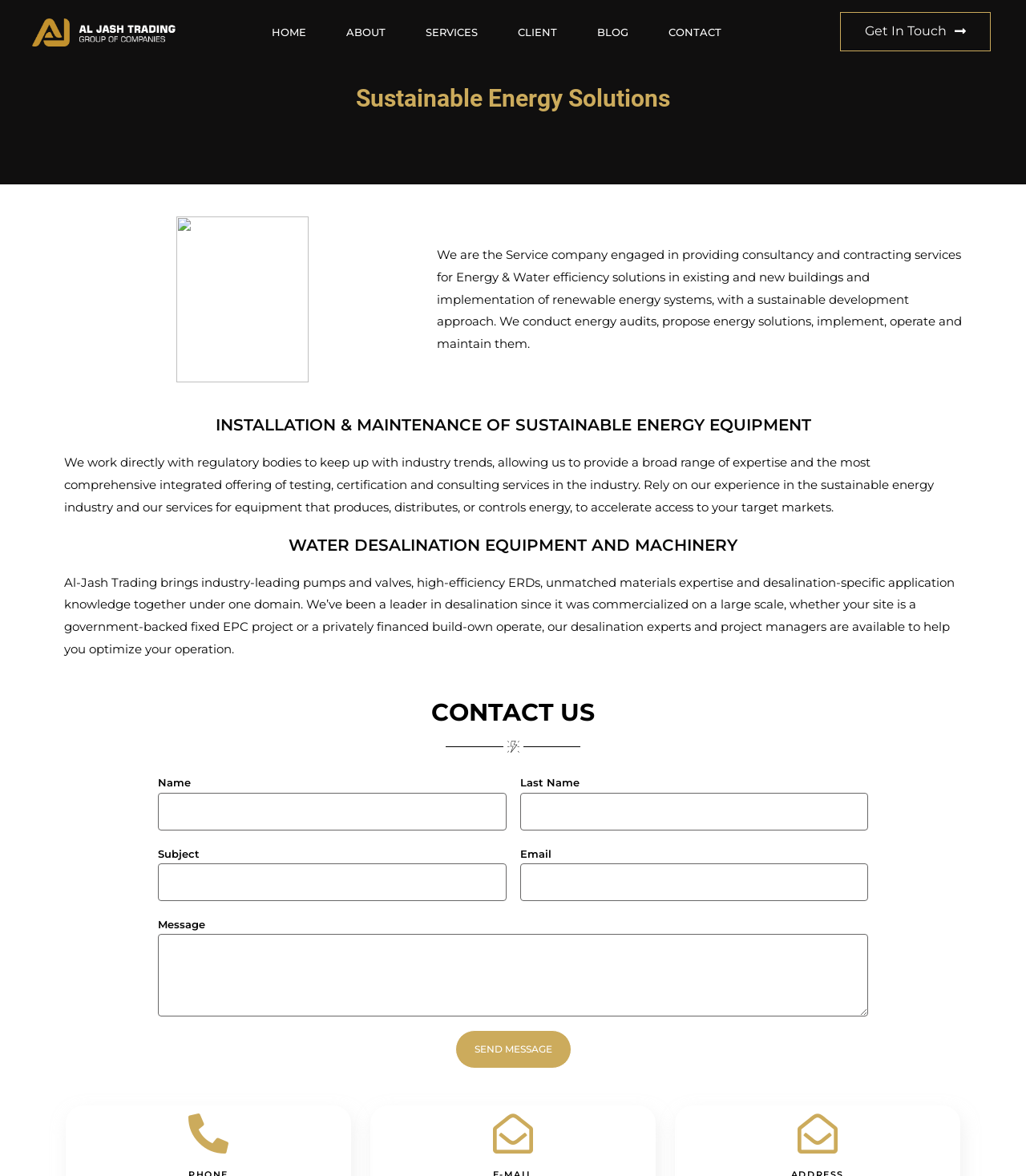Please identify the bounding box coordinates of the area that needs to be clicked to follow this instruction: "Click SEND MESSAGE".

[0.443, 0.876, 0.557, 0.909]